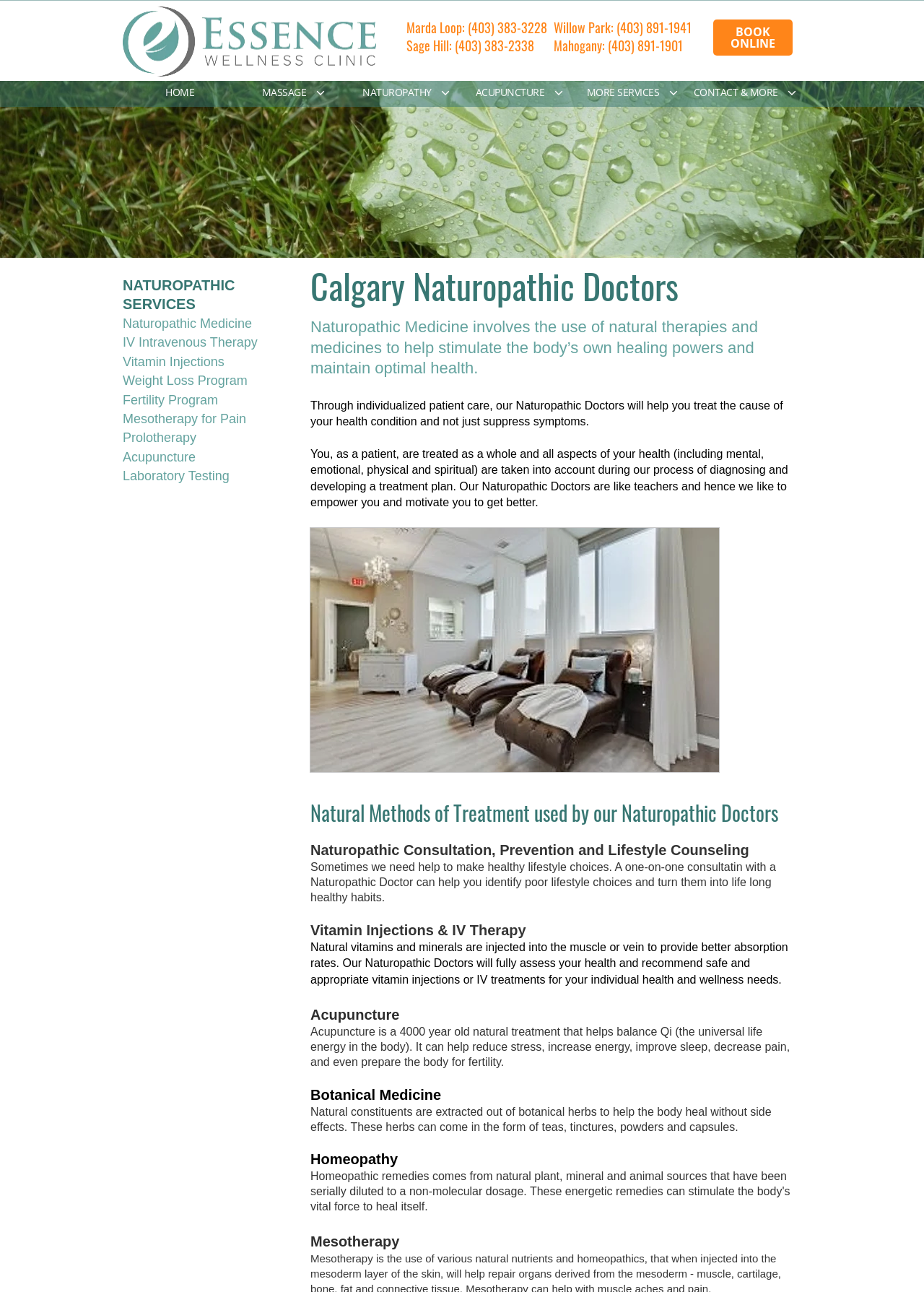Respond to the following question using a concise word or phrase: 
What is the role of Naturopathic Doctors?

Teachers and motivators